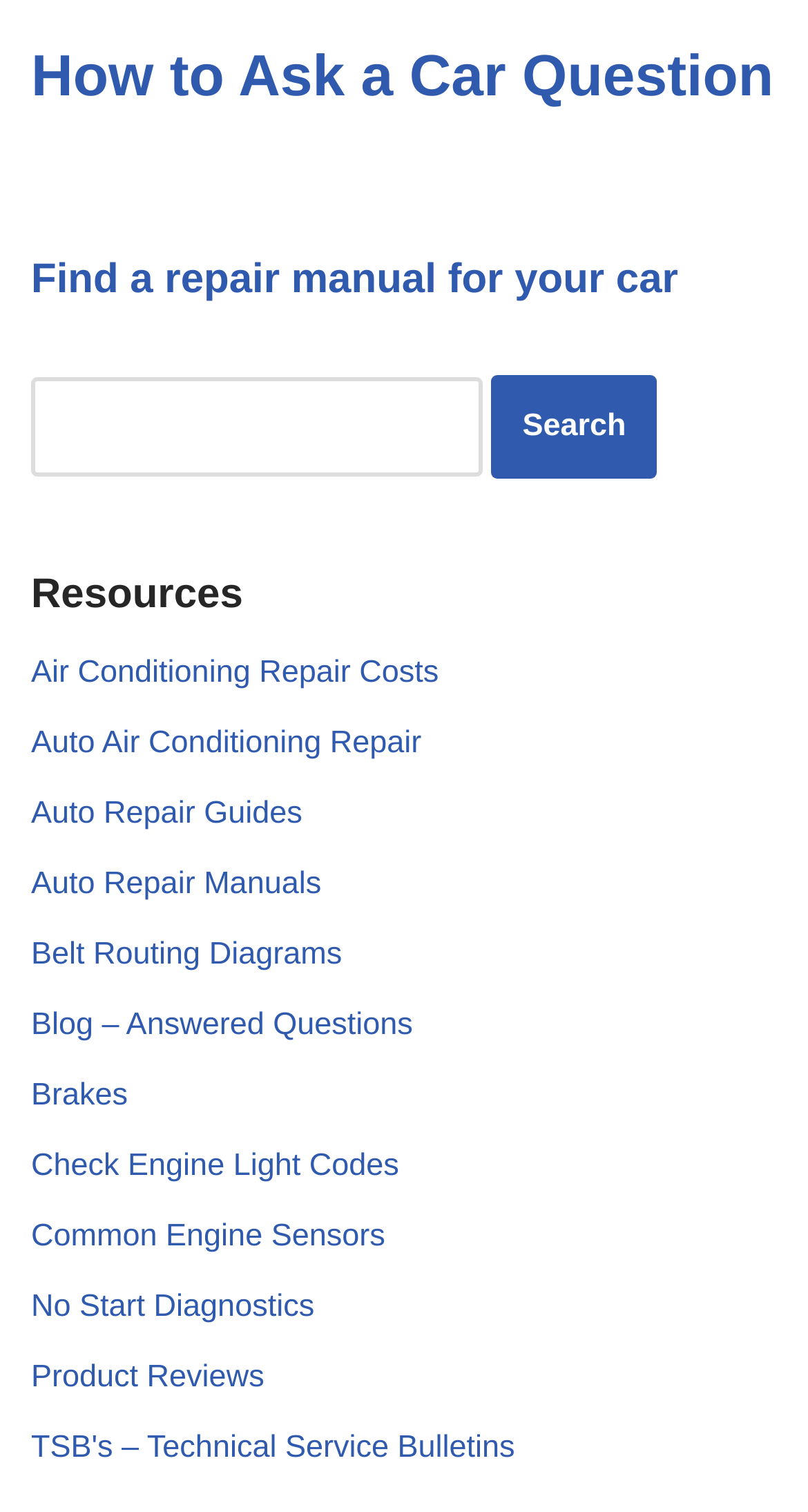Predict the bounding box of the UI element based on this description: "Brakes".

[0.038, 0.713, 0.158, 0.737]